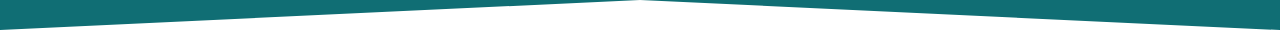What is the purpose of the graphic?
Based on the screenshot, give a detailed explanation to answer the question.

The caption explains that the minimalist graphic serves to attract attention while facilitating navigation and understanding within the context of financial management and software use, which implies that its purpose is to guide users and make the webpage more user-friendly.